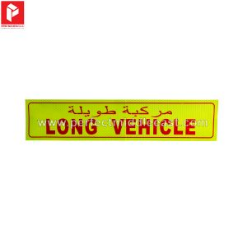What type of vehicles is the sign alerting drivers about?
Please respond to the question with a detailed and well-explained answer.

The caption explains that the sign is used to alert other drivers of the presence of long vehicles, such as trucks or buses, to ensure safe navigation on the roads.